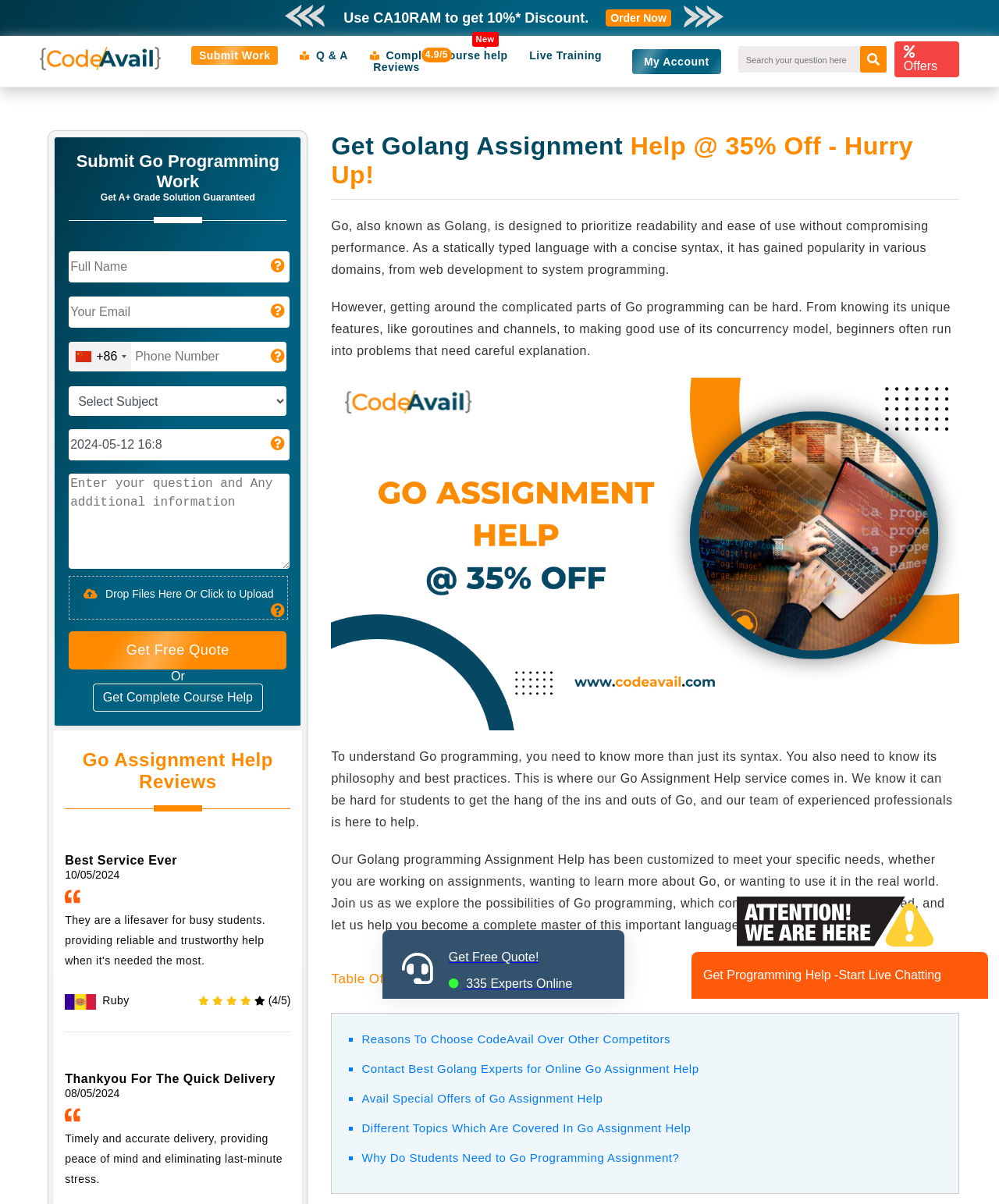Identify the text that serves as the heading for the webpage and generate it.

Get Golang Assignment Help @ 35% Off - Hurry Up!